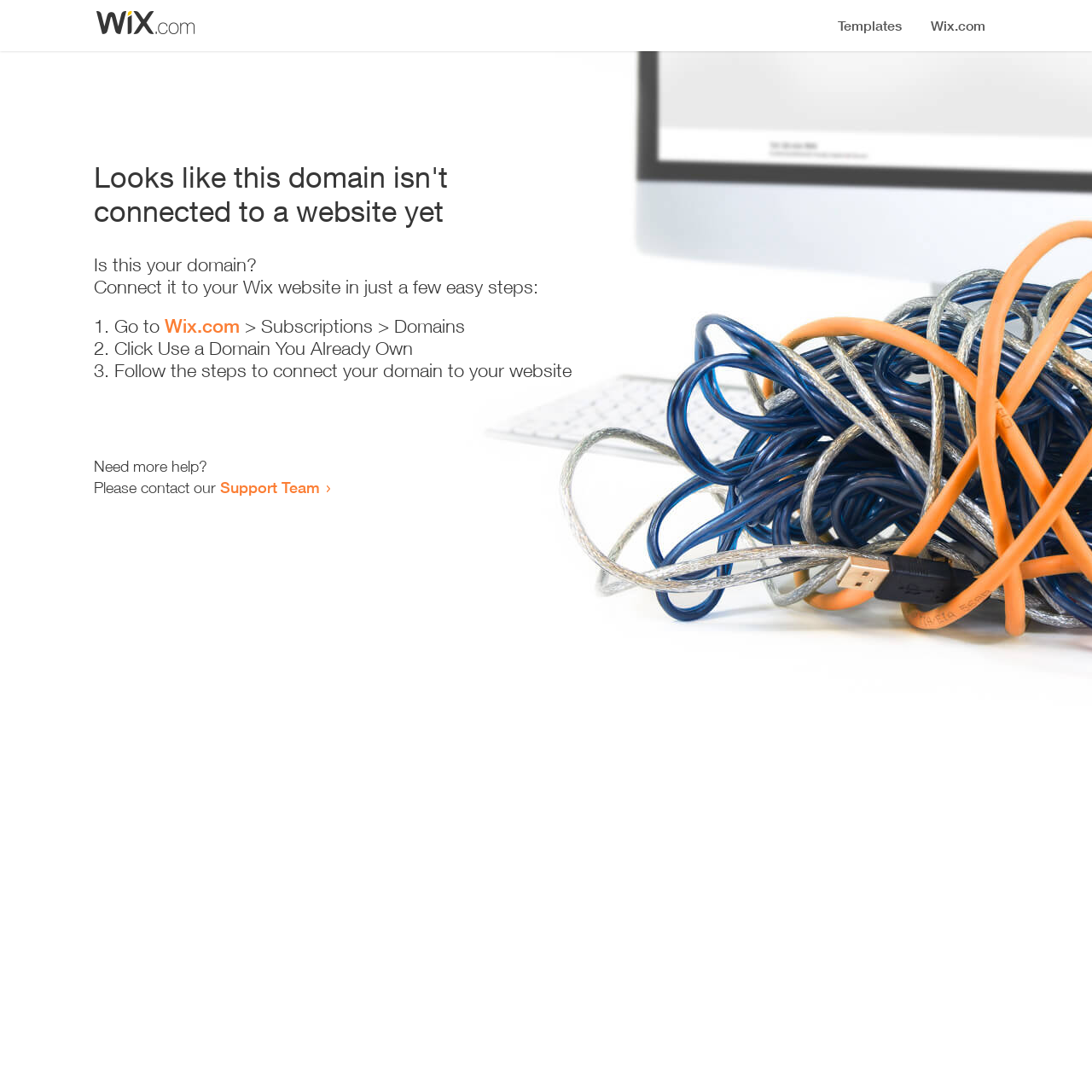How many steps are required to connect the domain to a website?
Give a thorough and detailed response to the question.

The webpage provides a list of steps to connect the domain to a website, and there are three list markers ('1.', '2.', '3.') indicating that three steps are required.